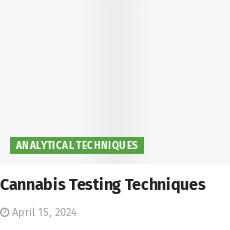What is the date mentioned in the image?
Based on the image, give a one-word or short phrase answer.

April 15, 2024